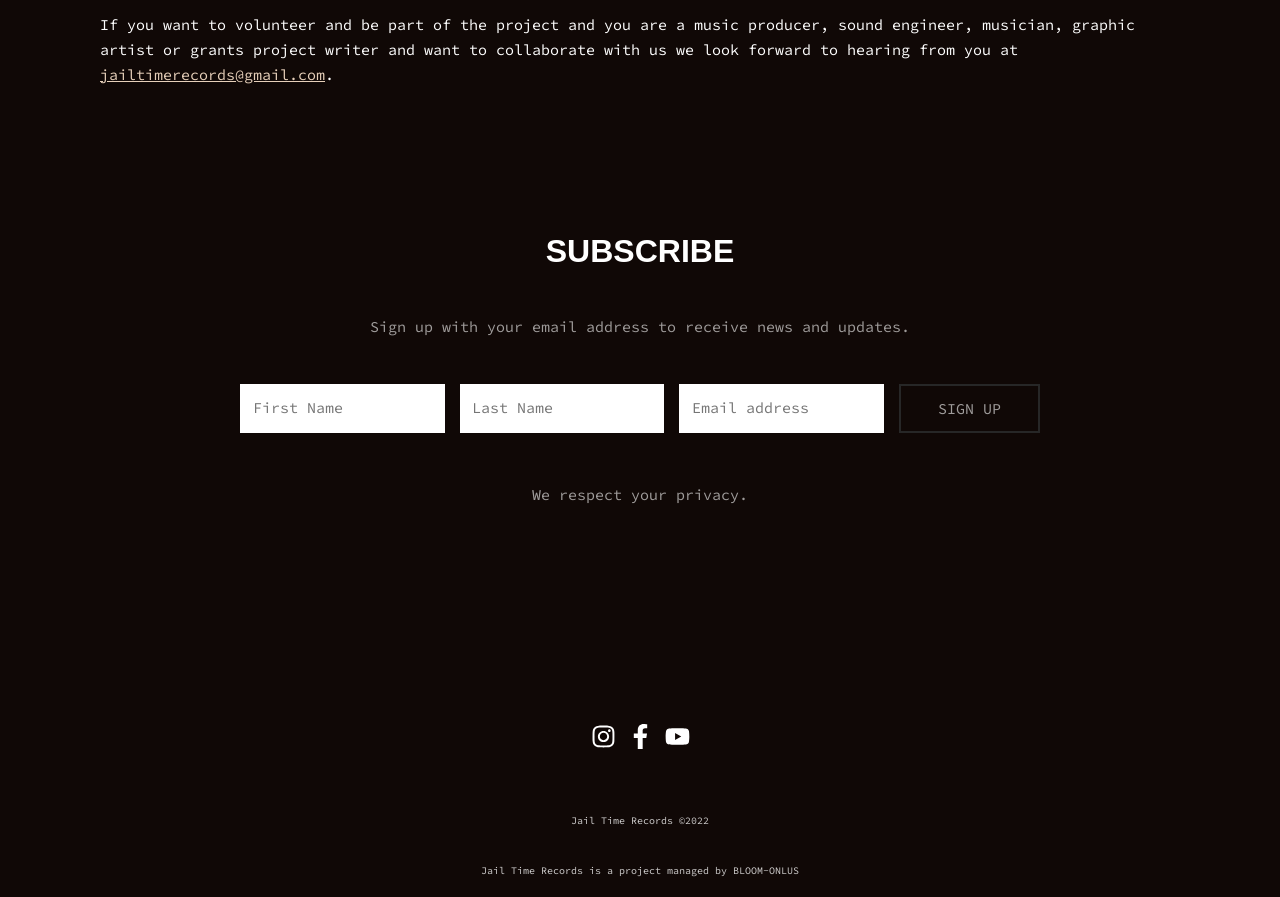What is the email address to contact for collaboration?
Give a detailed explanation using the information visible in the image.

The email address can be found in the first paragraph of the webpage, where it says 'If you want to volunteer and be part of the project... we look forward to hearing from you at jailtimerecords@gmail.com'.